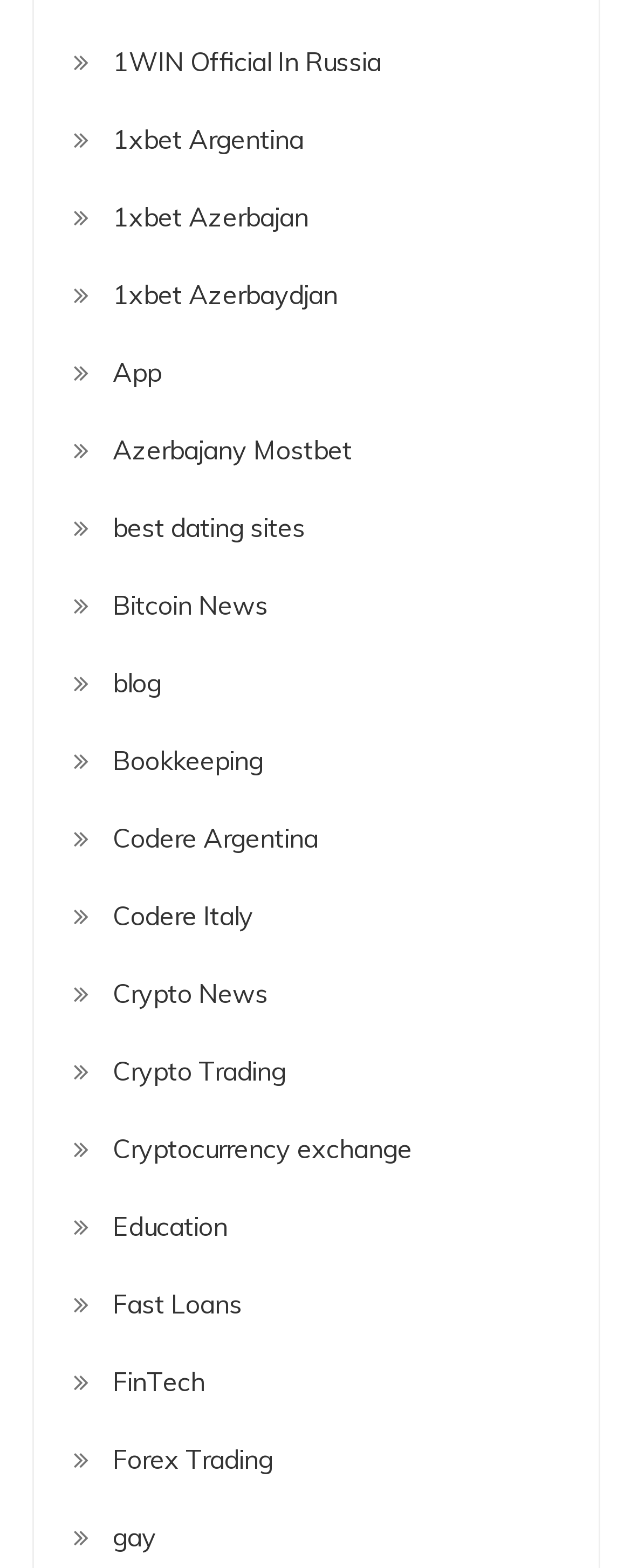Please give the bounding box coordinates of the area that should be clicked to fulfill the following instruction: "explore Crypto Trading". The coordinates should be in the format of four float numbers from 0 to 1, i.e., [left, top, right, bottom].

[0.178, 0.668, 0.453, 0.697]